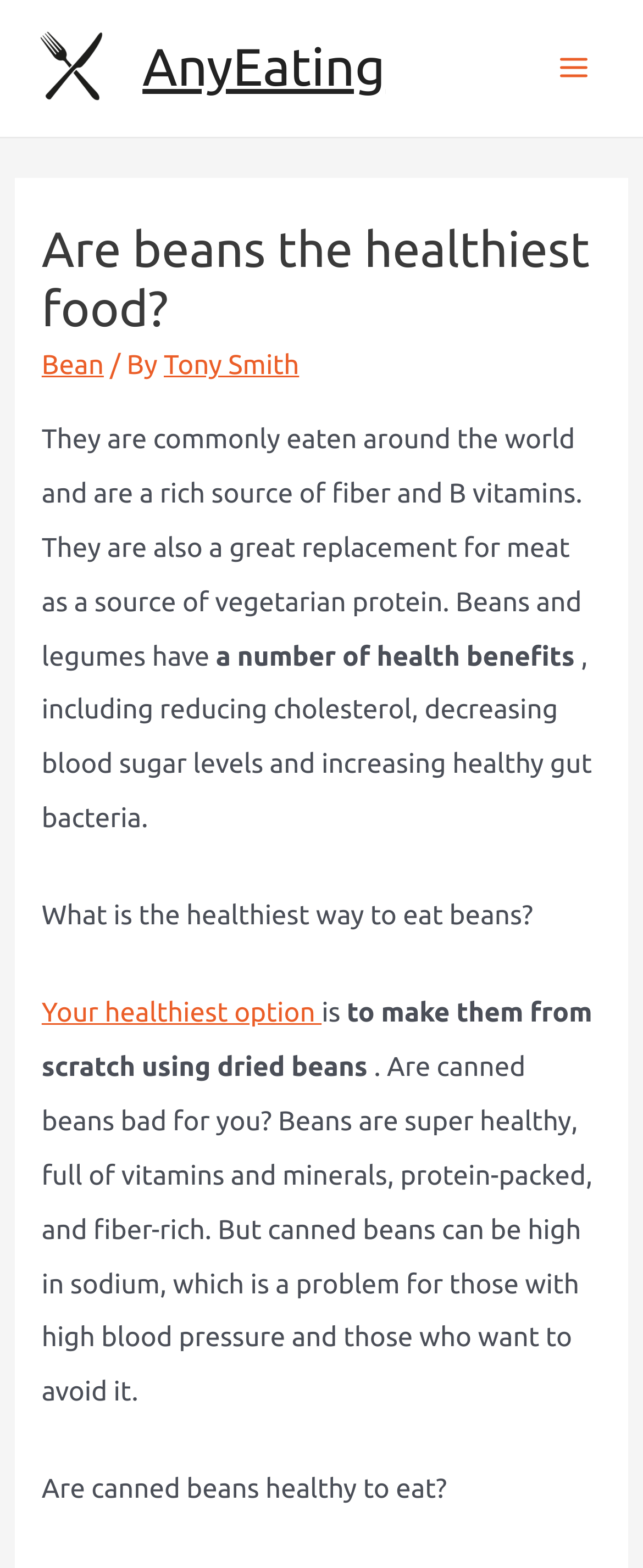Bounding box coordinates are specified in the format (top-left x, top-left y, bottom-right x, bottom-right y). All values are floating point numbers bounded between 0 and 1. Please provide the bounding box coordinate of the region this sentence describes: Pre-K Mathematics

None